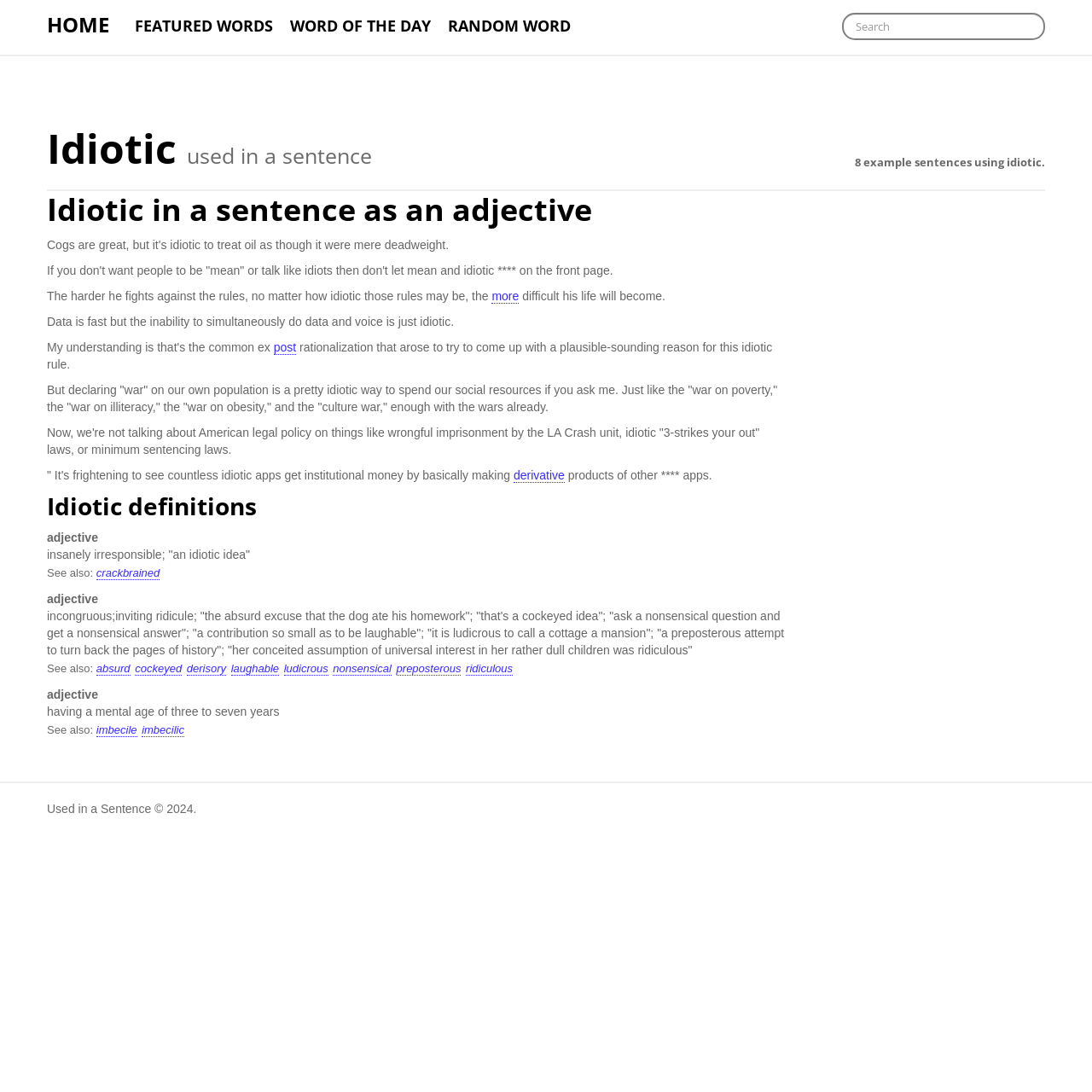Answer the following in one word or a short phrase: 
What is the copyright year mentioned at the bottom of the webpage?

2024